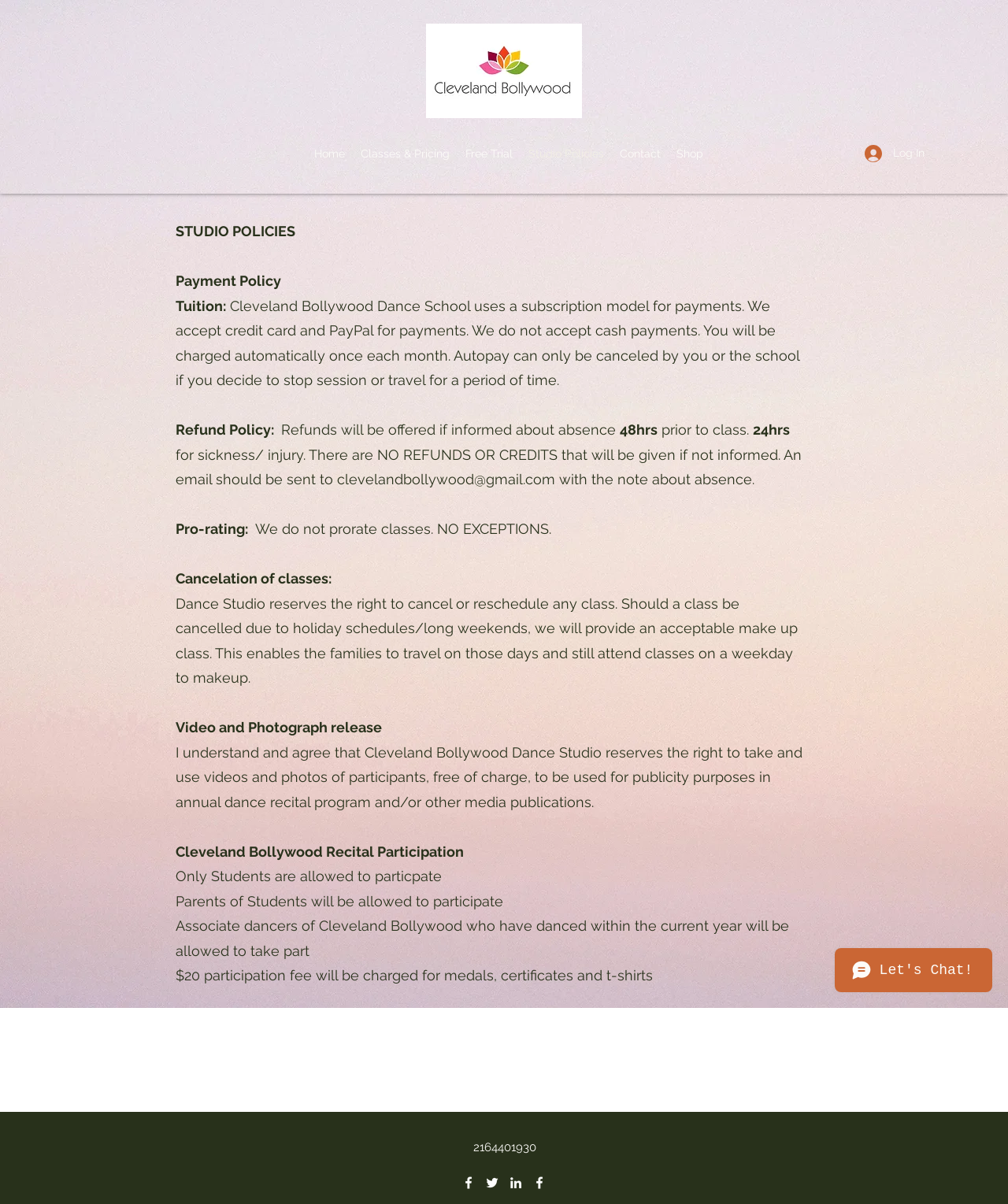Find the bounding box coordinates of the clickable area that will achieve the following instruction: "Click the 'clevelandbollywood@gmail.com' email link".

[0.334, 0.391, 0.551, 0.405]